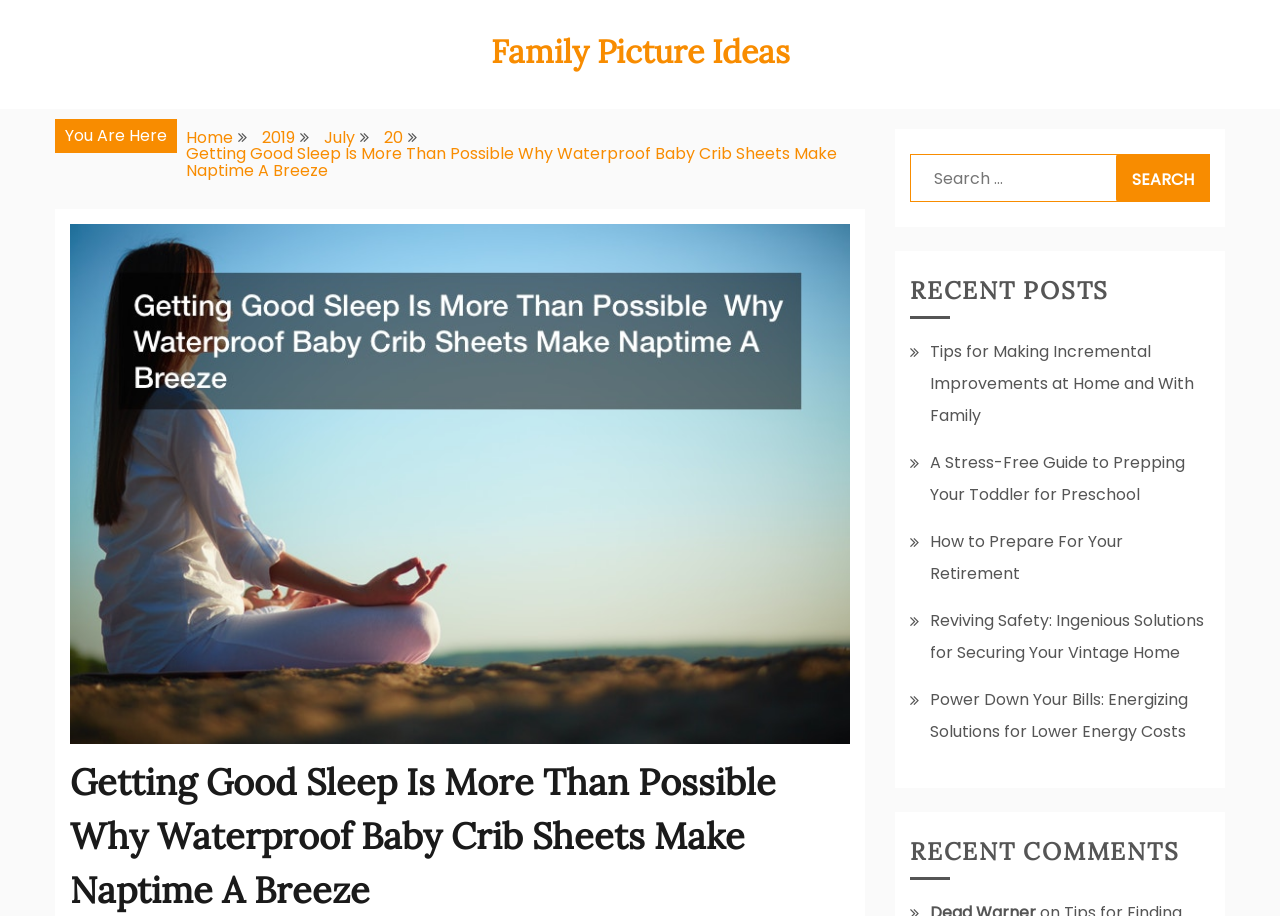Determine the bounding box coordinates (top-left x, top-left y, bottom-right x, bottom-right y) of the UI element described in the following text: parent_node: Search for: value="Search"

[0.872, 0.168, 0.945, 0.221]